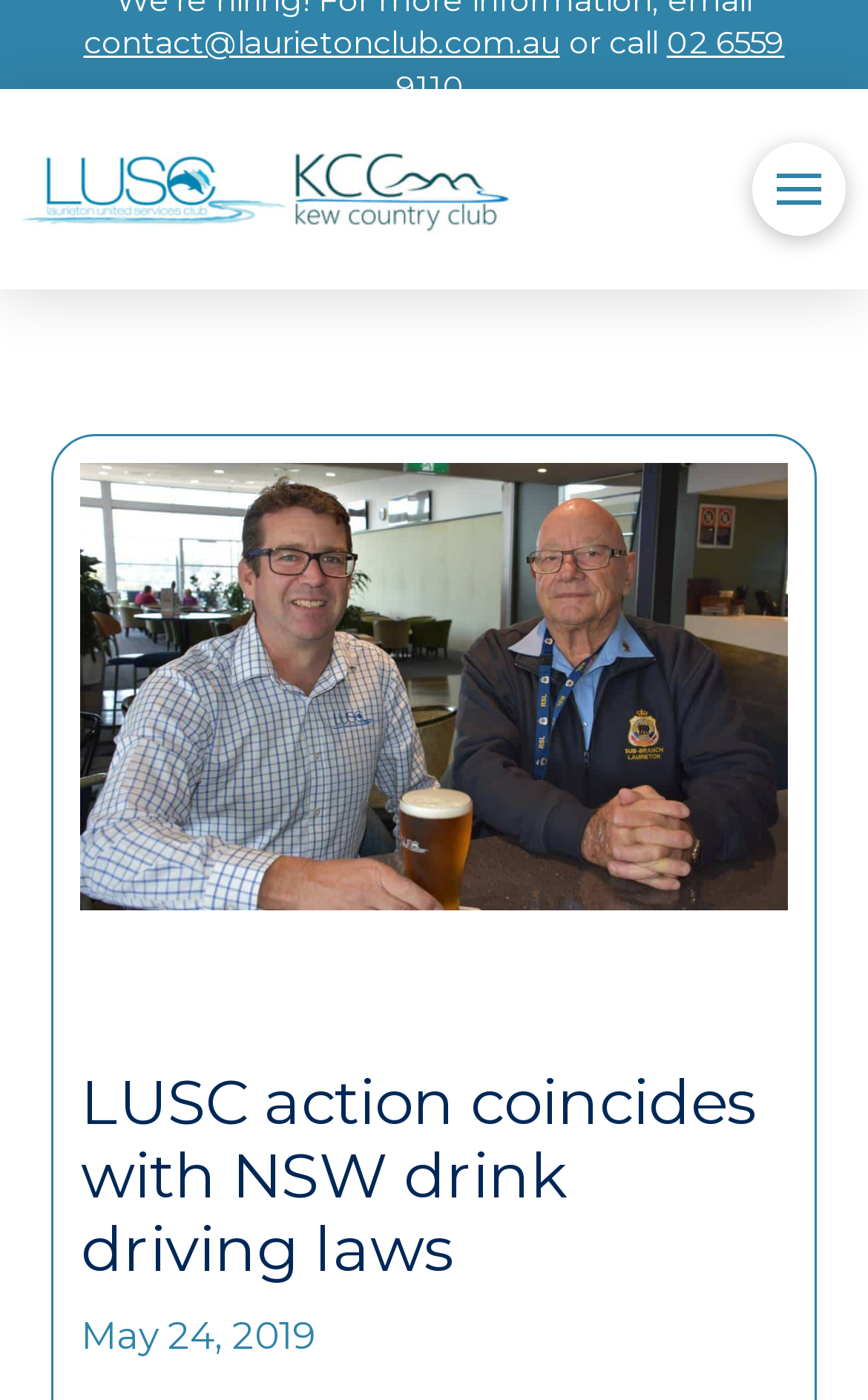Show the bounding box coordinates for the HTML element as described: "02 6559 9110".

[0.456, 0.016, 0.904, 0.076]